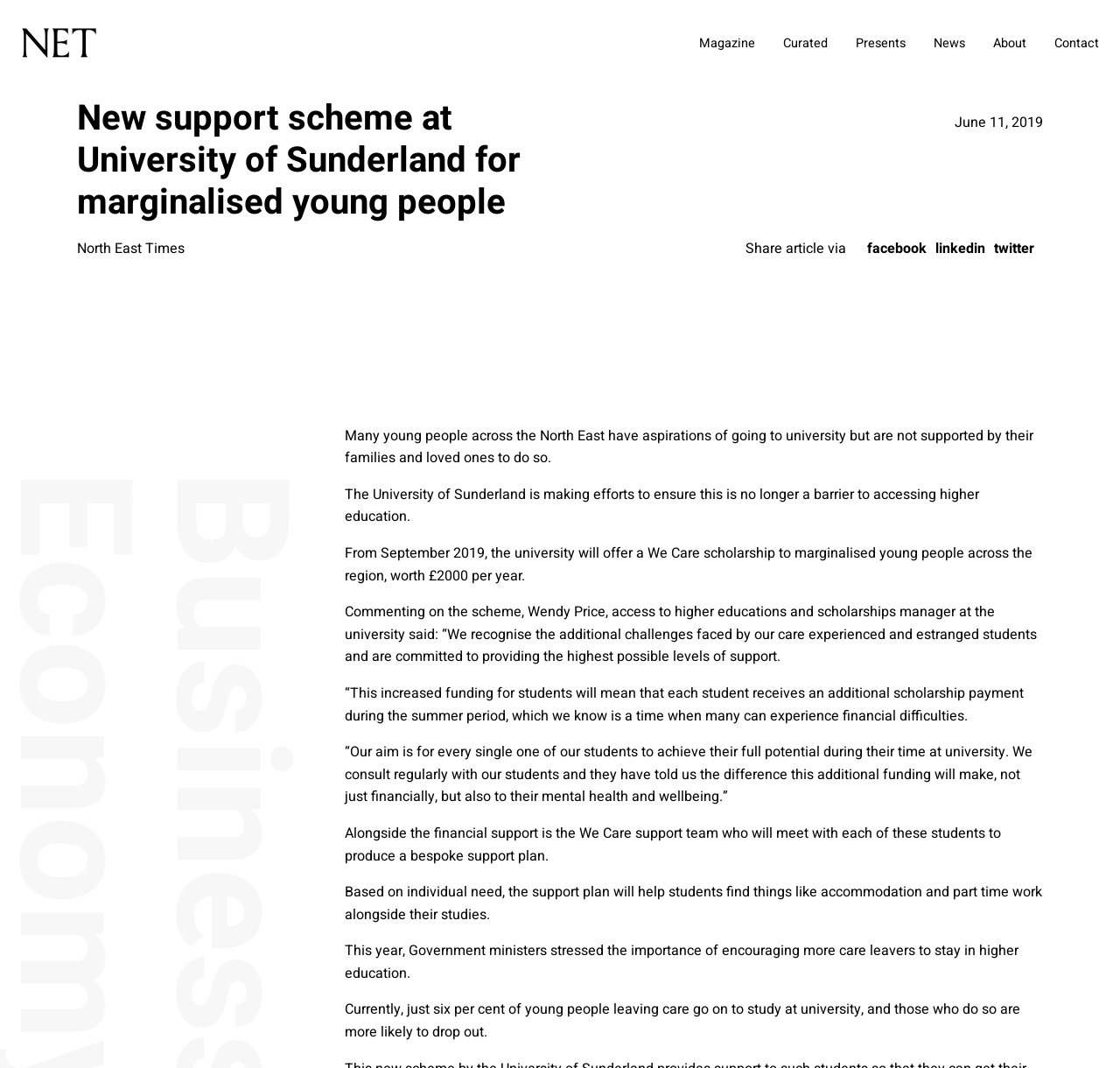Answer the question below in one word or phrase:
What is the purpose of the We Care support team?

To produce a bespoke support plan